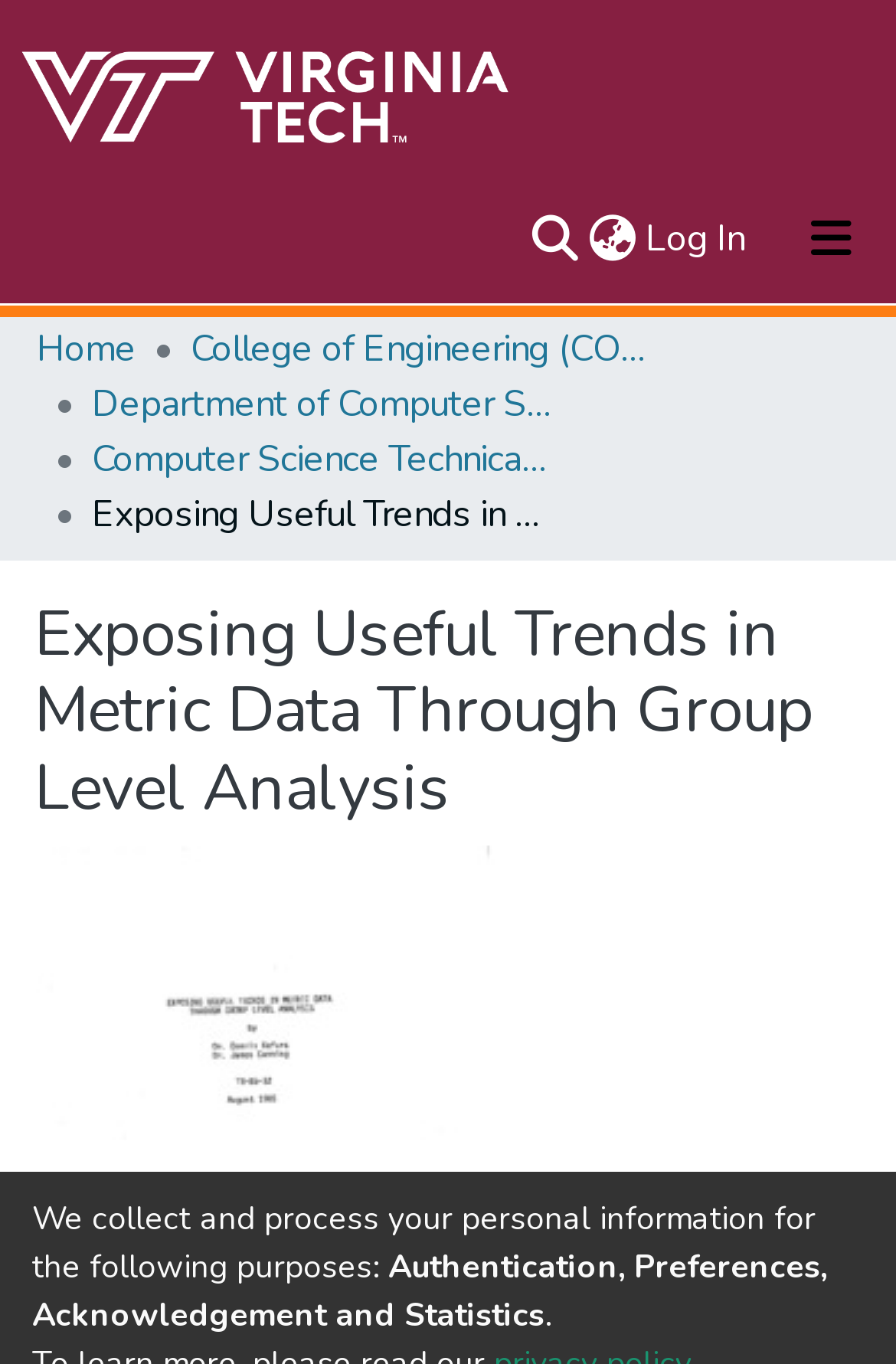Specify the bounding box coordinates of the region I need to click to perform the following instruction: "Search for something". The coordinates must be four float numbers in the range of 0 to 1, i.e., [left, top, right, bottom].

[0.587, 0.155, 0.651, 0.195]